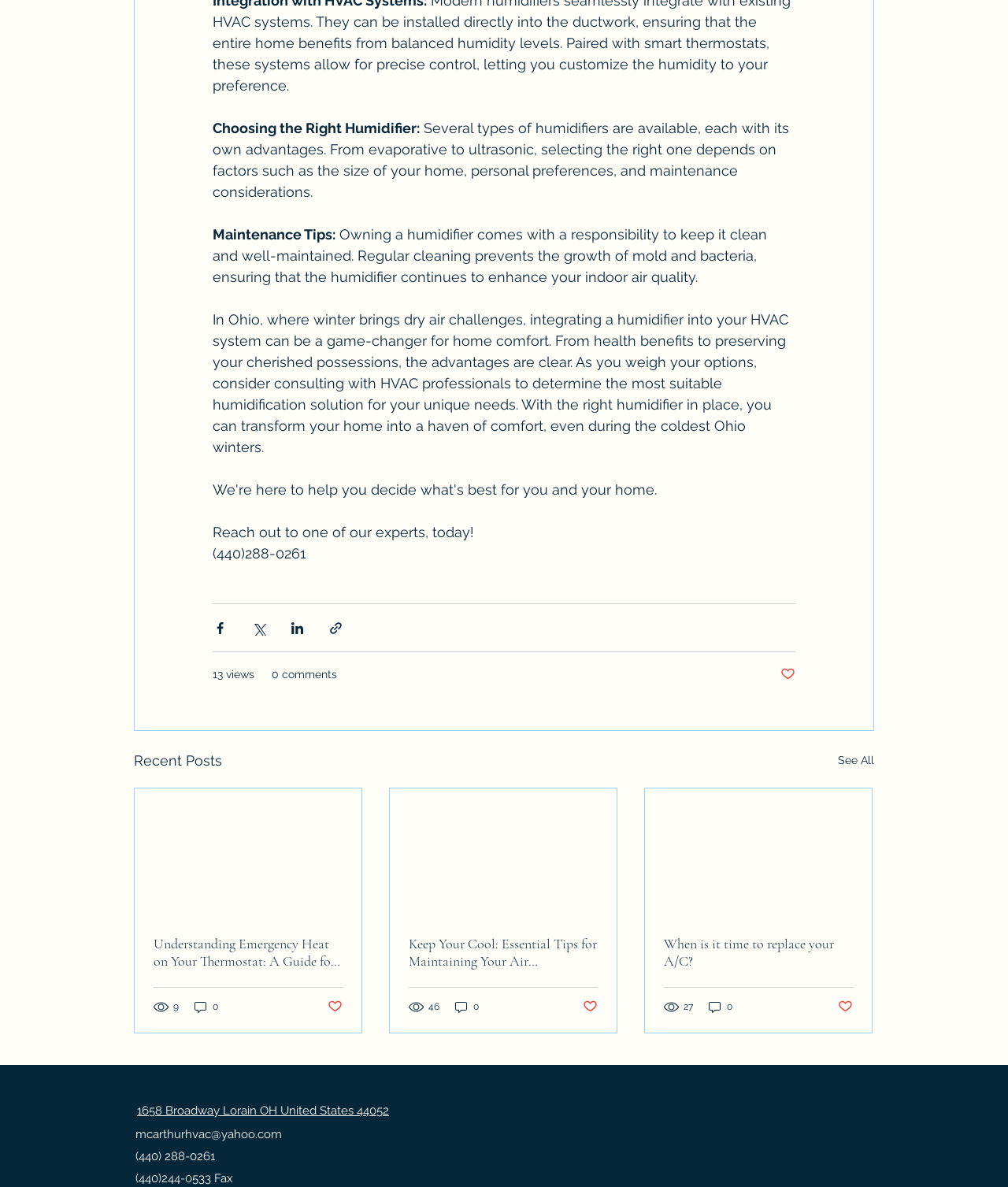Determine the bounding box coordinates of the clickable element to complete this instruction: "Like the post". Provide the coordinates in the format of four float numbers between 0 and 1, [left, top, right, bottom].

[0.774, 0.561, 0.789, 0.575]